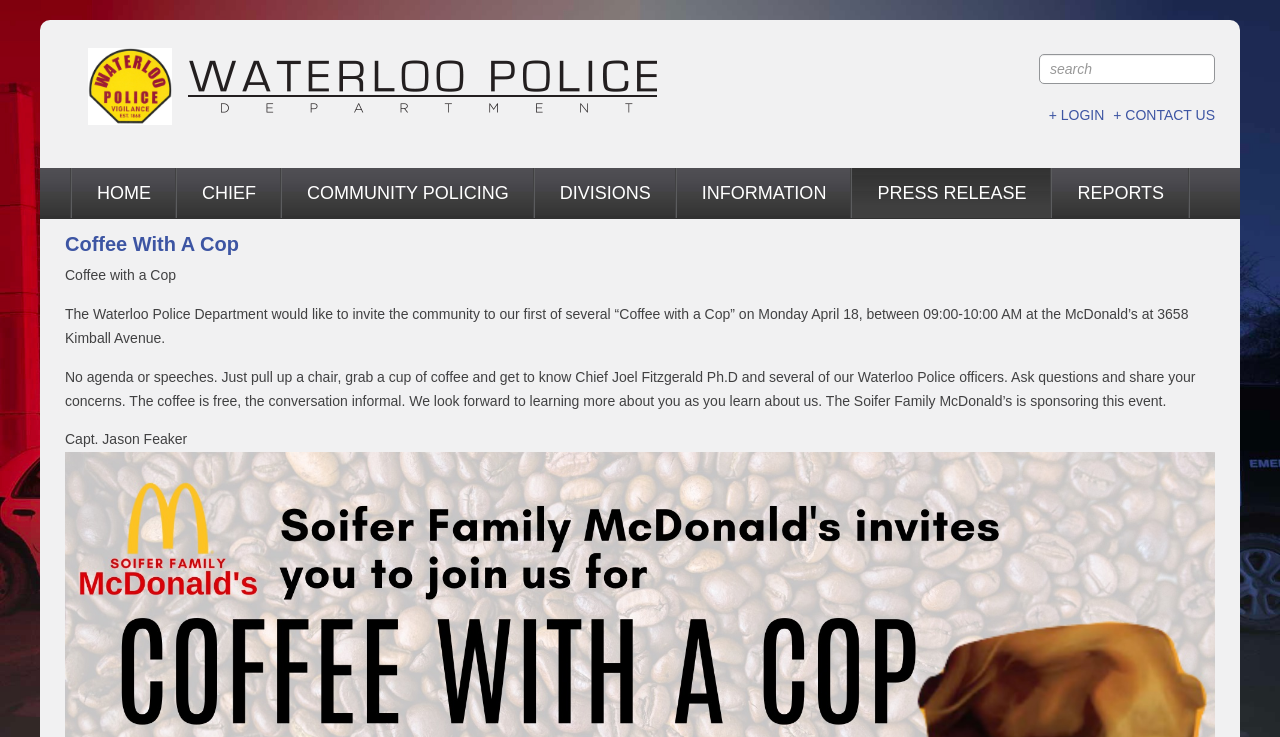Who is the chief of the Waterloo Police Department?
Offer a detailed and full explanation in response to the question.

I found the answer by reading the text description of the 'Coffee with a Cop' event, which mentions that attendees can 'get to know Chief Joel Fitzgerald Ph.D'.